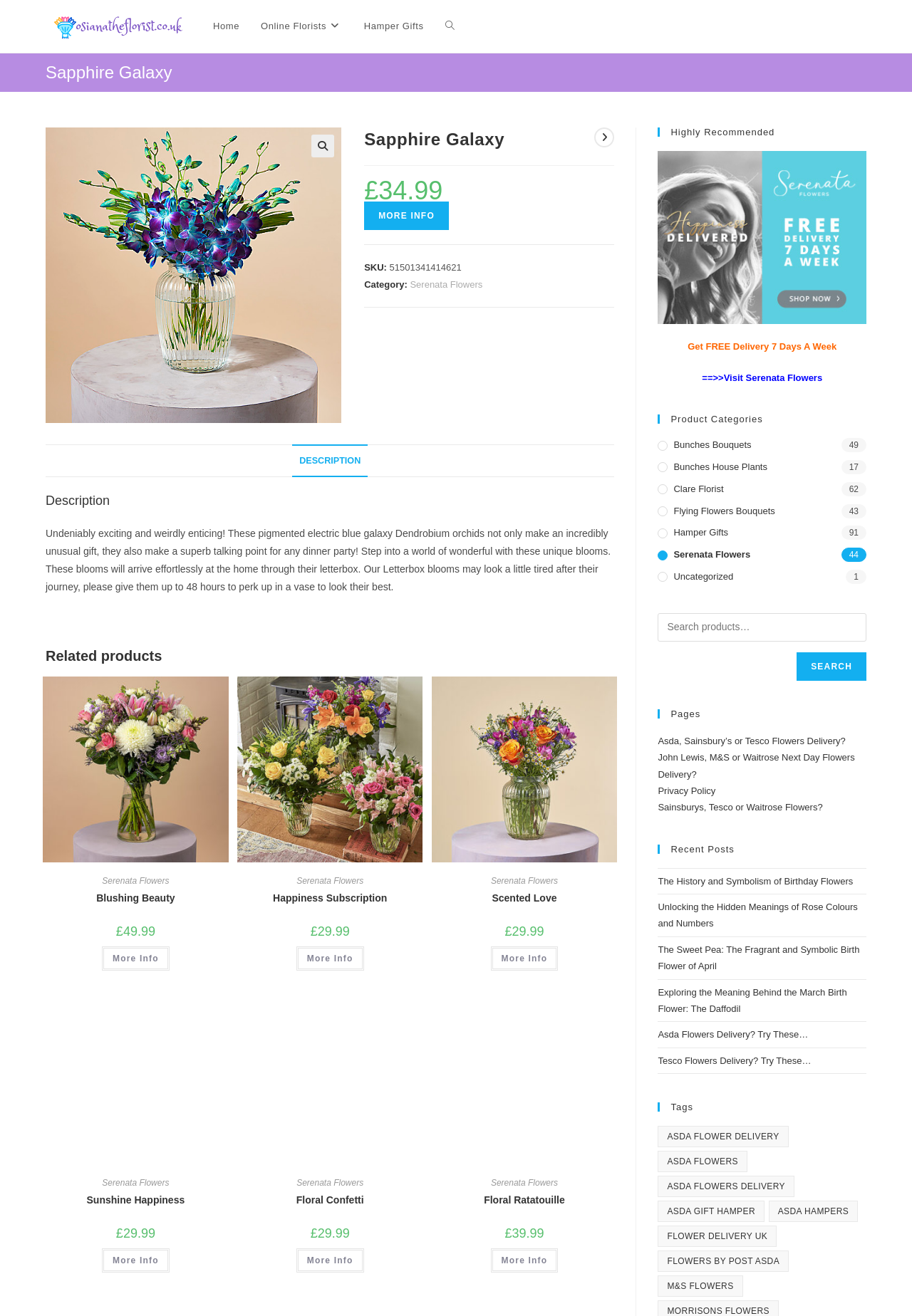What is the purpose of the 'MORE INFO' link?
Look at the image and answer the question with a single word or phrase.

To provide more product information